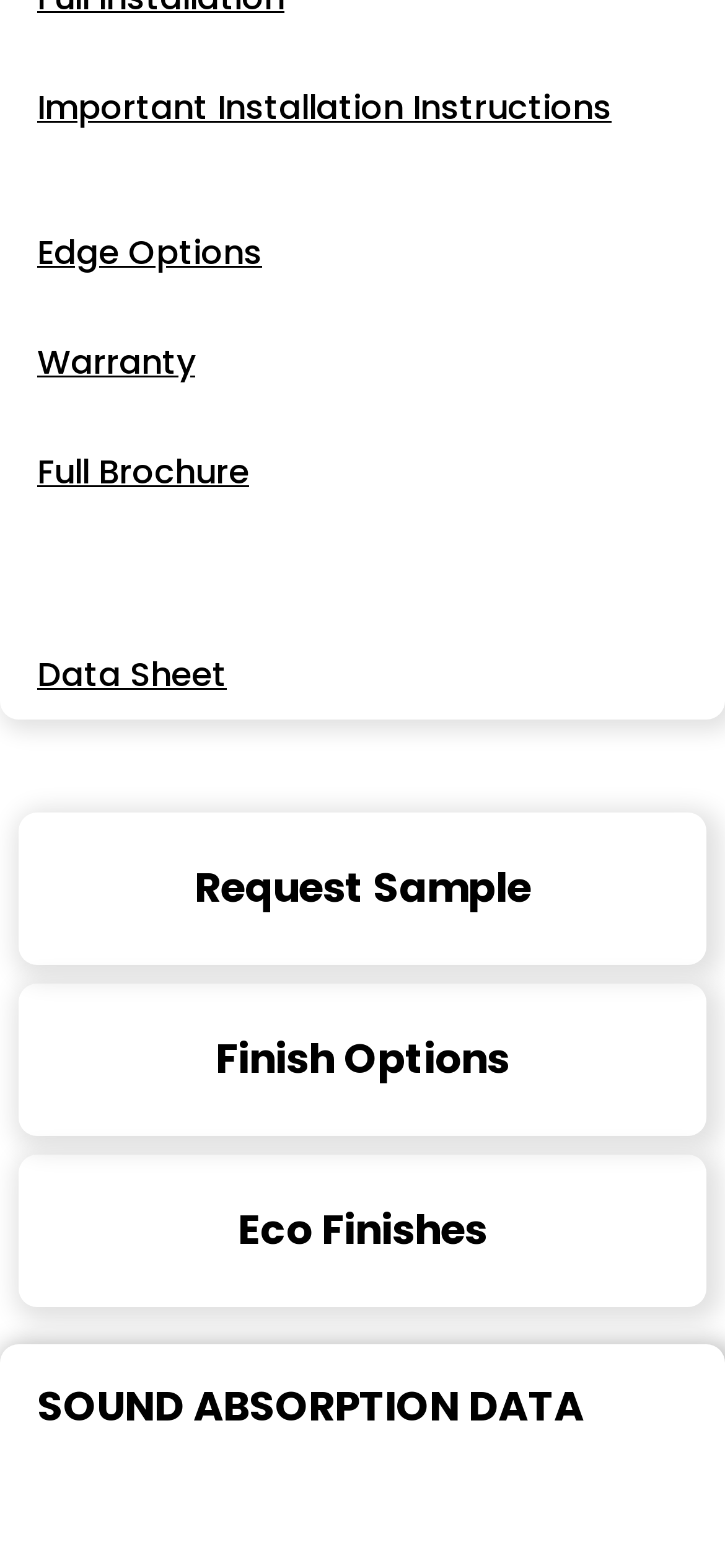Is the 'Request Sample' link to the left or to the right of the 'Finish Options' link?
Answer with a single word or phrase, using the screenshot for reference.

to the left